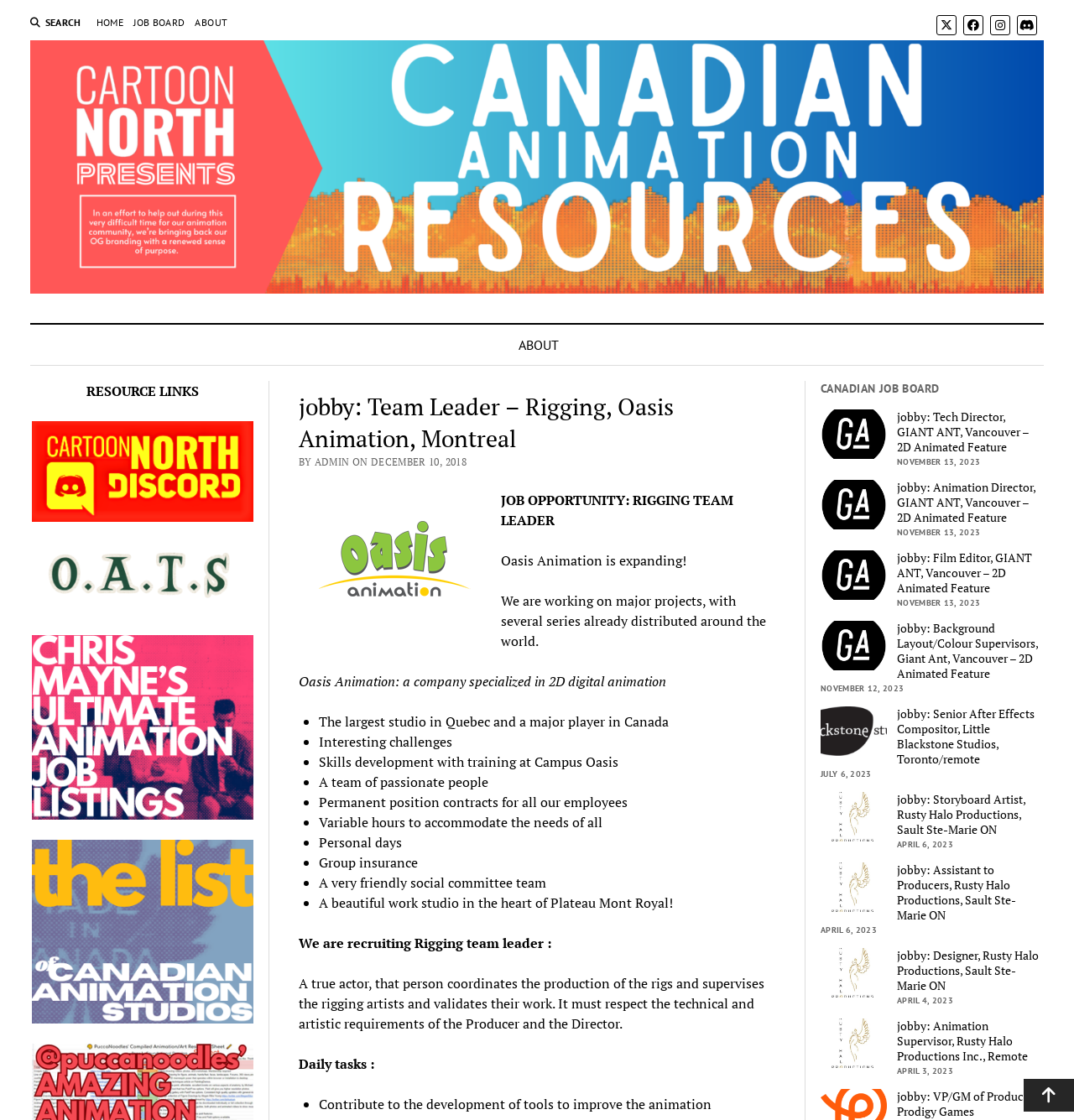Write an exhaustive caption that covers the webpage's main aspects.

This webpage appears to be a job posting website, specifically showcasing a job opportunity for a Team Leader in Rigging at Oasis Animation in Montreal. 

At the top of the page, there is a search button and a navigation menu with links to "HOME", "JOB BOARD", "ABOUT", and social media icons. 

Below the navigation menu, there is a large header section with the title "CARTOON NORTH" and an image. 

The main content of the page is divided into two sections. The left section contains a job posting with a heading "jobby: Team Leader – Rigging, Oasis Animation, Montreal" and a brief description of the job opportunity. The job posting includes details about the company, the role, and the benefits of working at Oasis Animation. 

The right section of the page is a job board, listing various job opportunities in the animation industry, including positions such as Tech Director, Animation Director, Film Editor, and more. Each job listing includes a title, a brief description, and a date. 

At the bottom of the page, there is a "Scroll to the top" button.